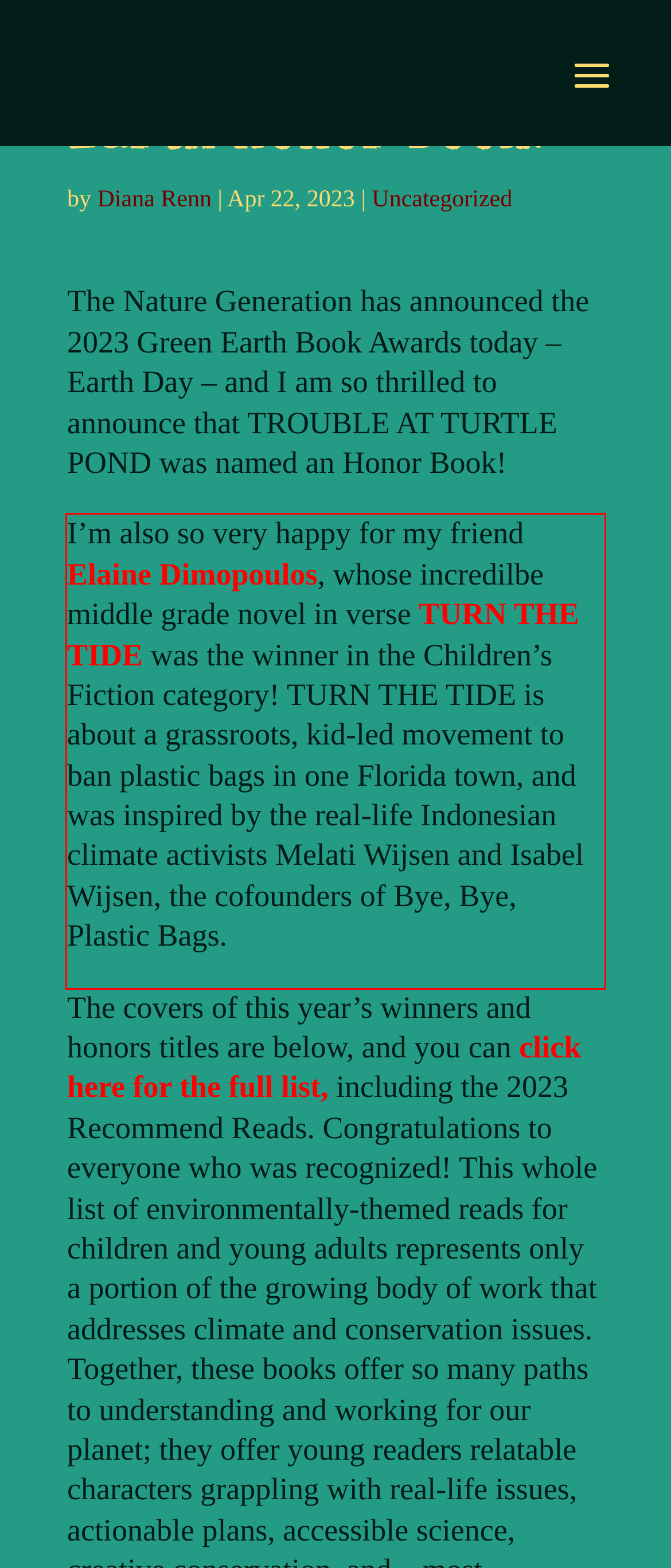You are given a screenshot showing a webpage with a red bounding box. Perform OCR to capture the text within the red bounding box.

I’m also so very happy for my friend Elaine Dimopoulos, whose incredilbe middle grade novel in verse TURN THE TIDE was the winner in the Children’s Fiction category! TURN THE TIDE is about a grassroots, kid-led movement to ban plastic bags in one Florida town, and was inspired by the real-life Indonesian climate activists Melati Wijsen and Isabel Wijsen, the cofounders of Bye, Bye, Plastic Bags.